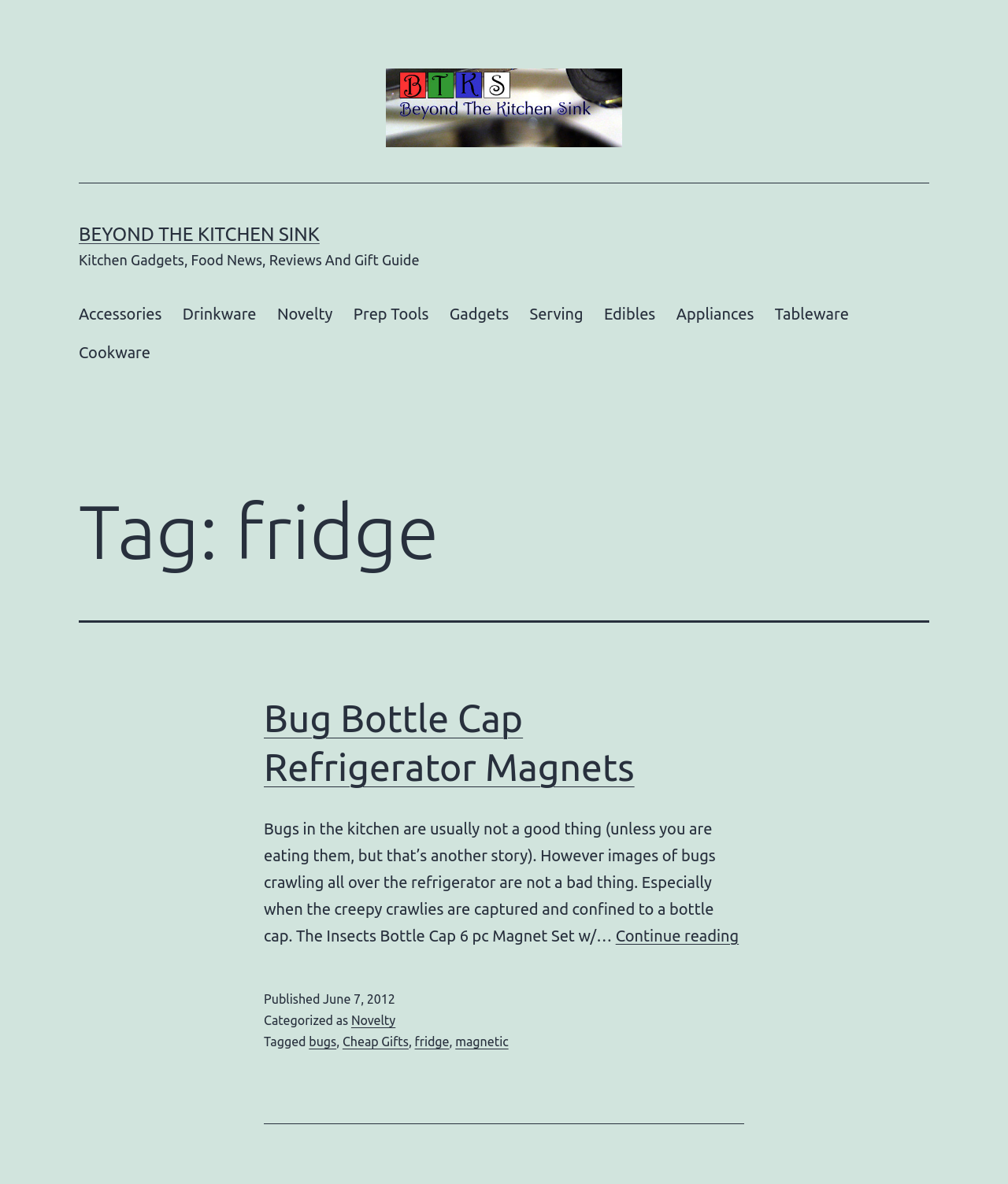Please find the bounding box for the UI element described by: "Beyond The Kitchen Sink".

[0.078, 0.189, 0.317, 0.207]